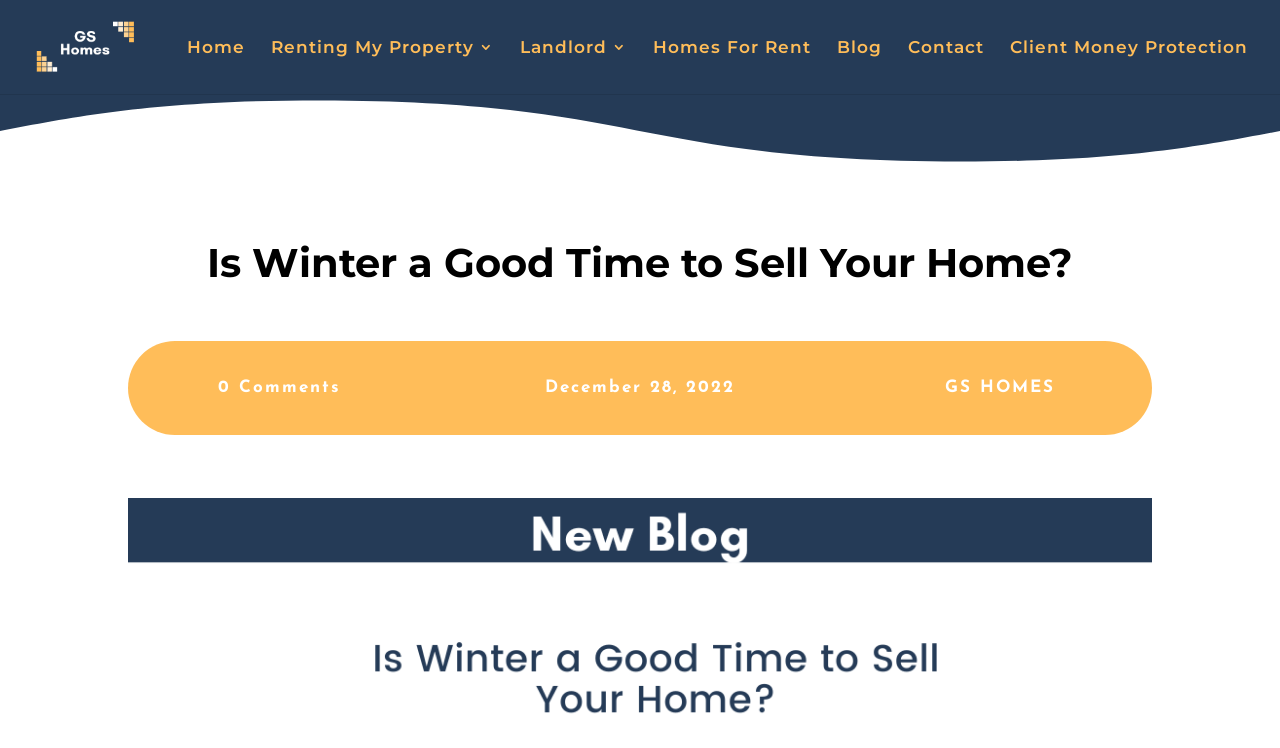Can you show the bounding box coordinates of the region to click on to complete the task described in the instruction: "go to GS Homes homepage"?

[0.027, 0.049, 0.144, 0.073]